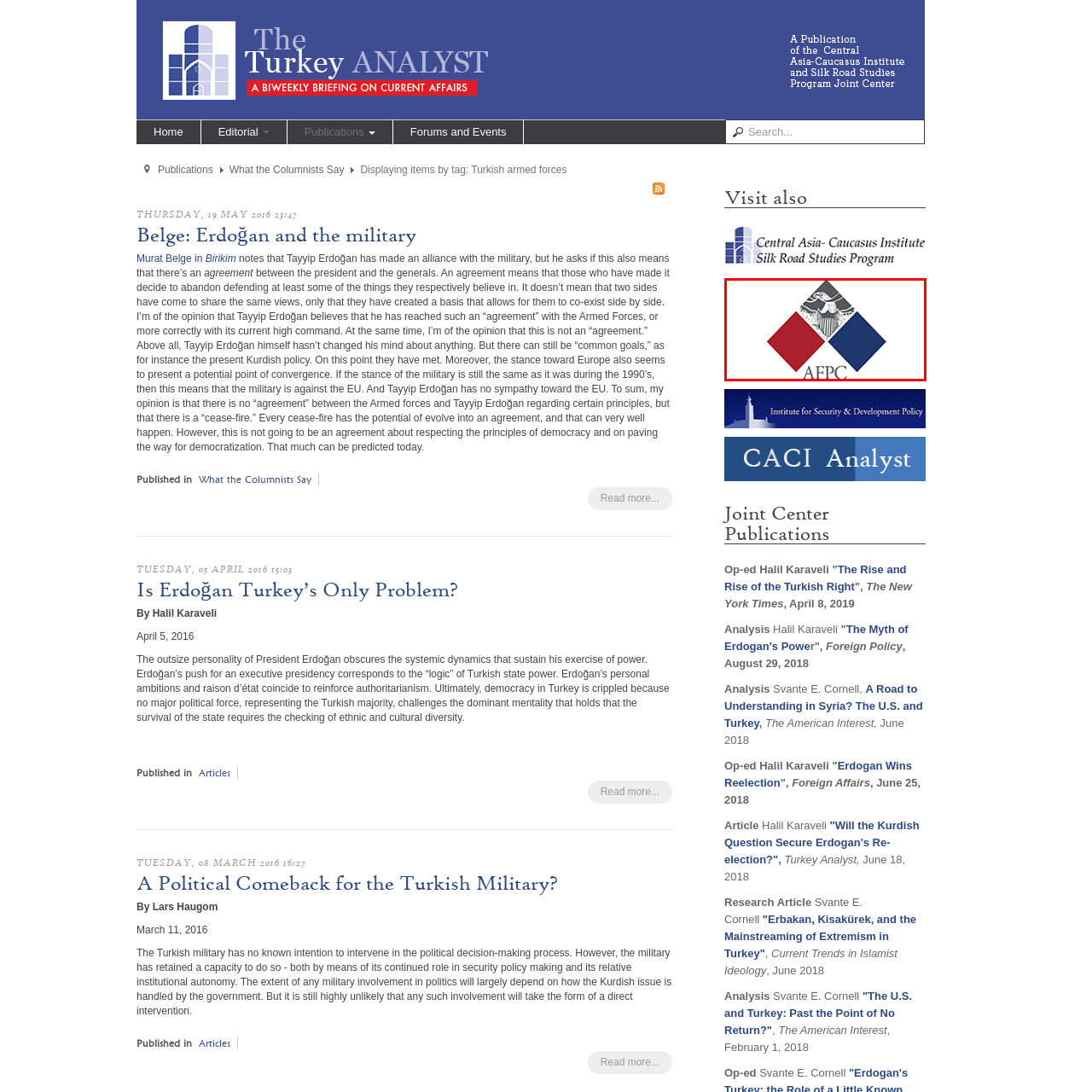Give a thorough account of what is shown in the red-encased segment of the image.

This image features the logo of the American Foreign Policy Council (AFPC). The design incorporates a stylized representation of the American eagle, symbolizing strength and vigilance, flanked by contrasting diamond shapes in red and blue. Beneath the emblem, the acronym "AFPC" is displayed prominently, signifying the organization's focus on enhancing knowledge and discussion around U.S. foreign policy. The logo reflects the council's commitment to serving as a resource for policymakers, analysts, and the public on international affairs and security issues.